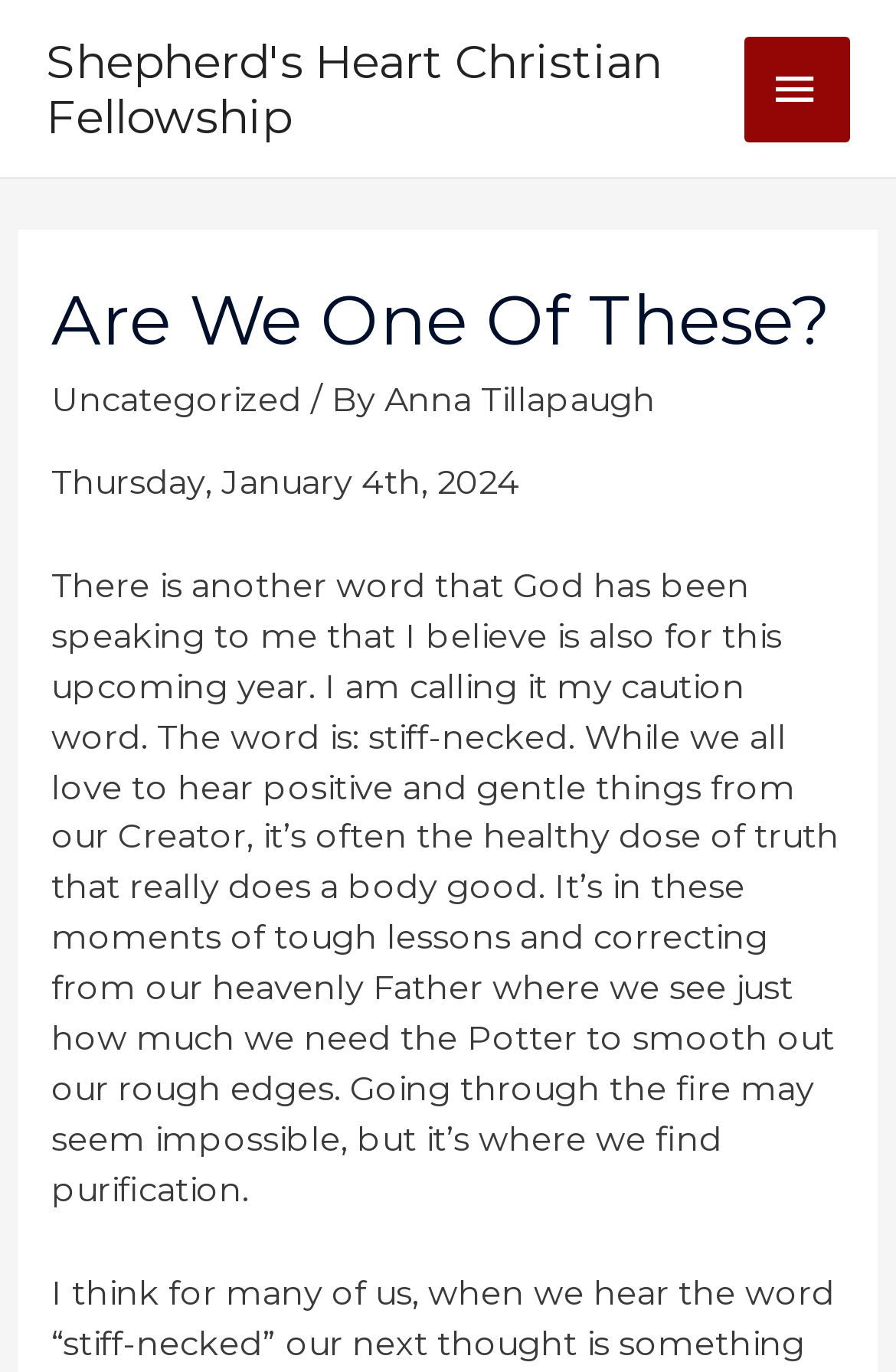Please provide a comprehensive response to the question below by analyzing the image: 
What is the author's name?

The author's name can be found in the link element, which reads 'Anna Tillapaugh'.